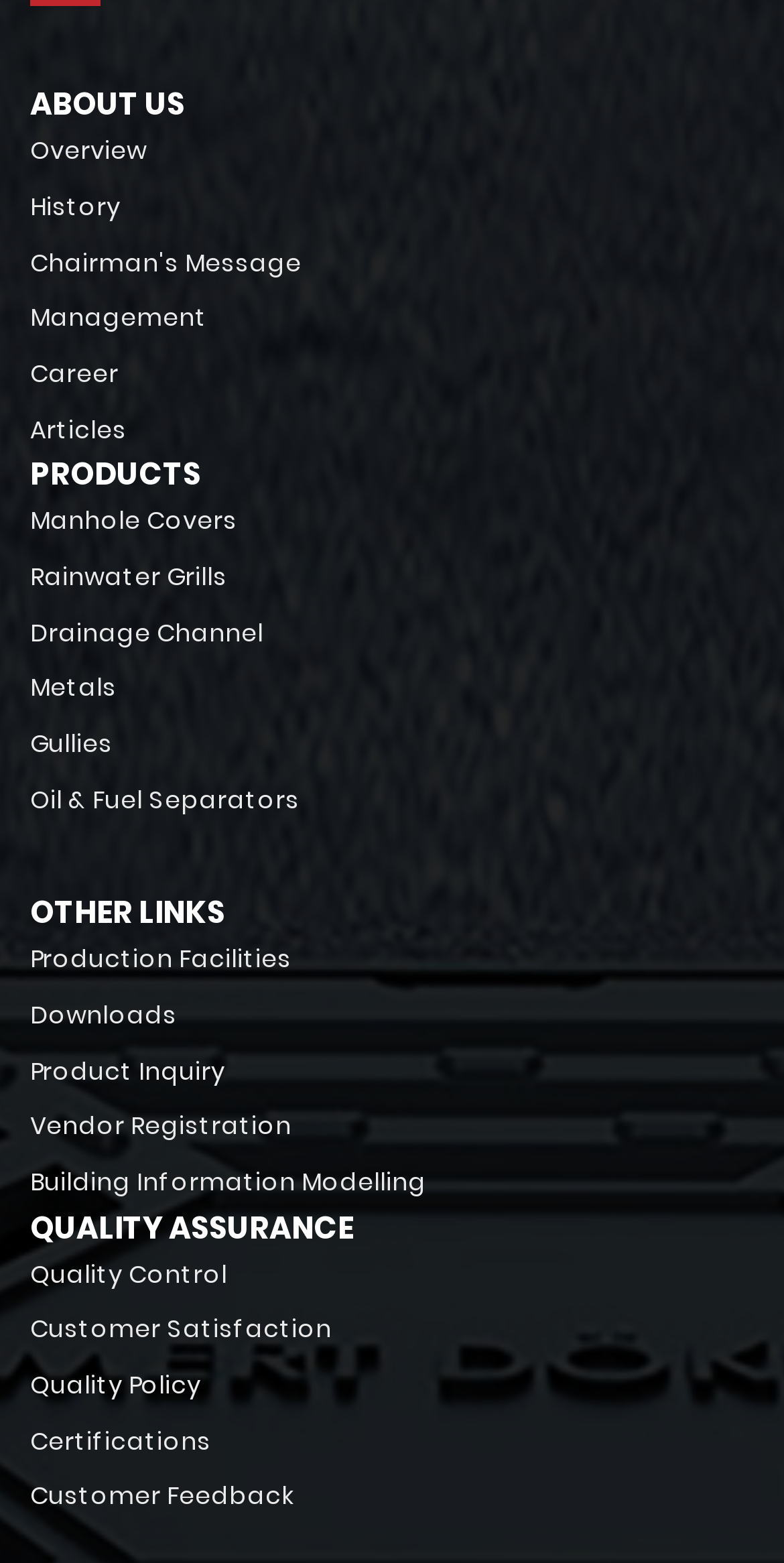Could you specify the bounding box coordinates for the clickable section to complete the following instruction: "Browse Construction & Building services"?

None